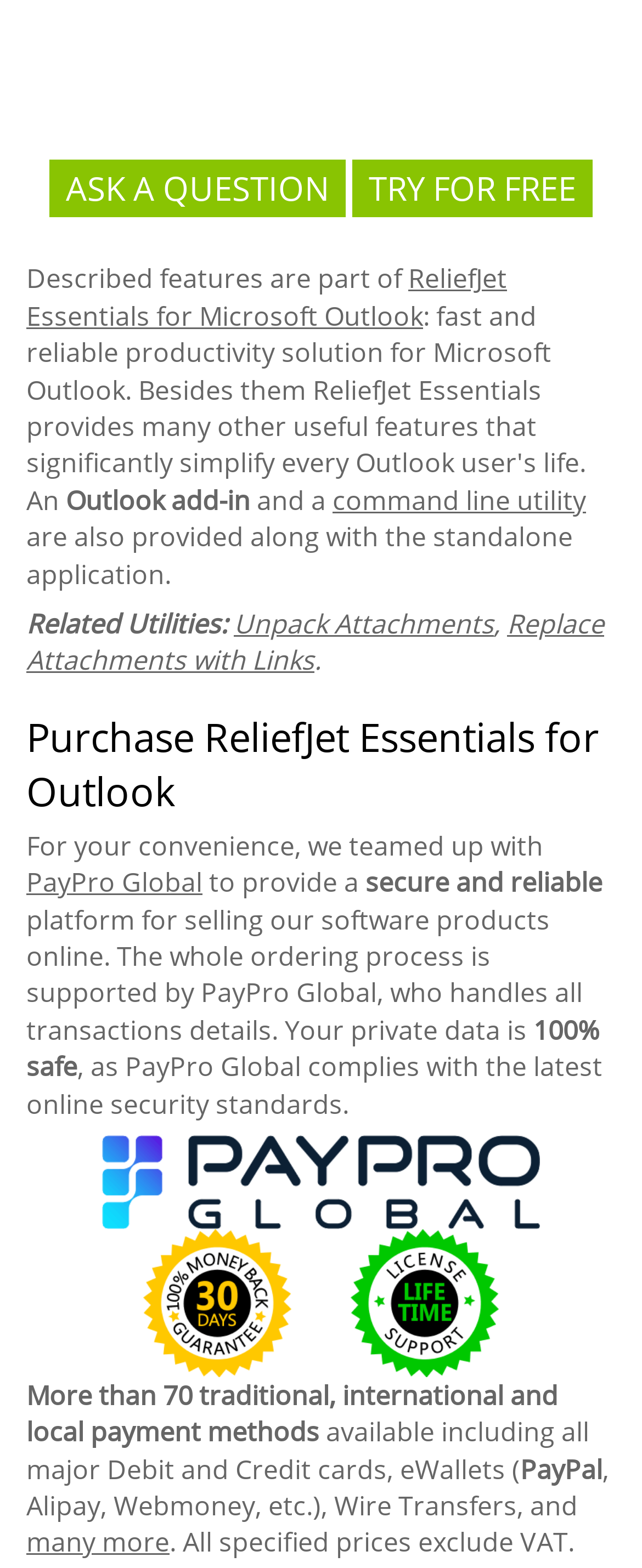Use a single word or phrase to answer the question: What is the name of the Outlook add-in?

ReliefJet Essentials